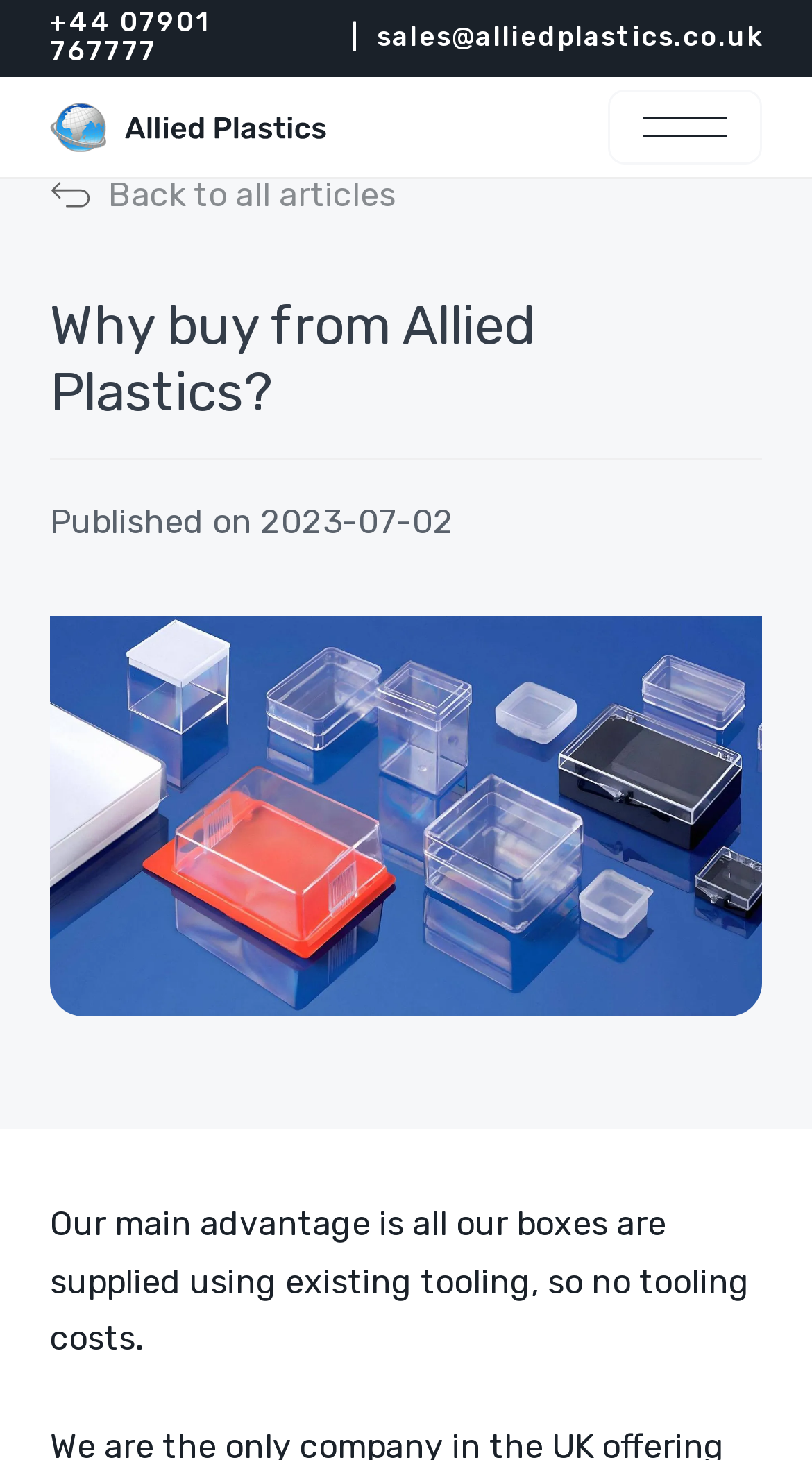Provide the bounding box coordinates of the section that needs to be clicked to accomplish the following instruction: "Click the 'click here' link to subscribe to discovery+ Canada."

None